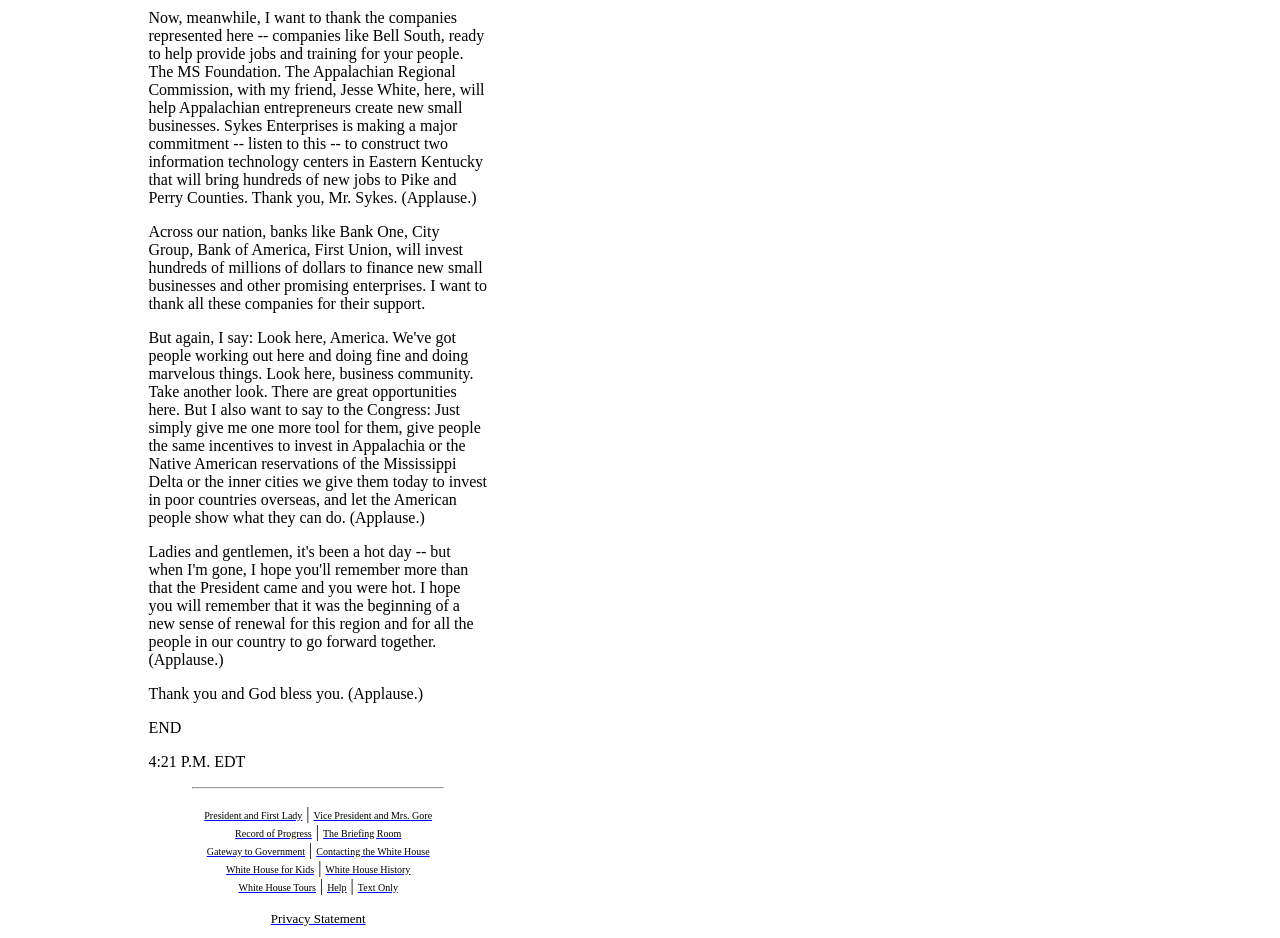Answer the question below with a single word or a brief phrase: 
What is the speaker thanking companies for?

Support